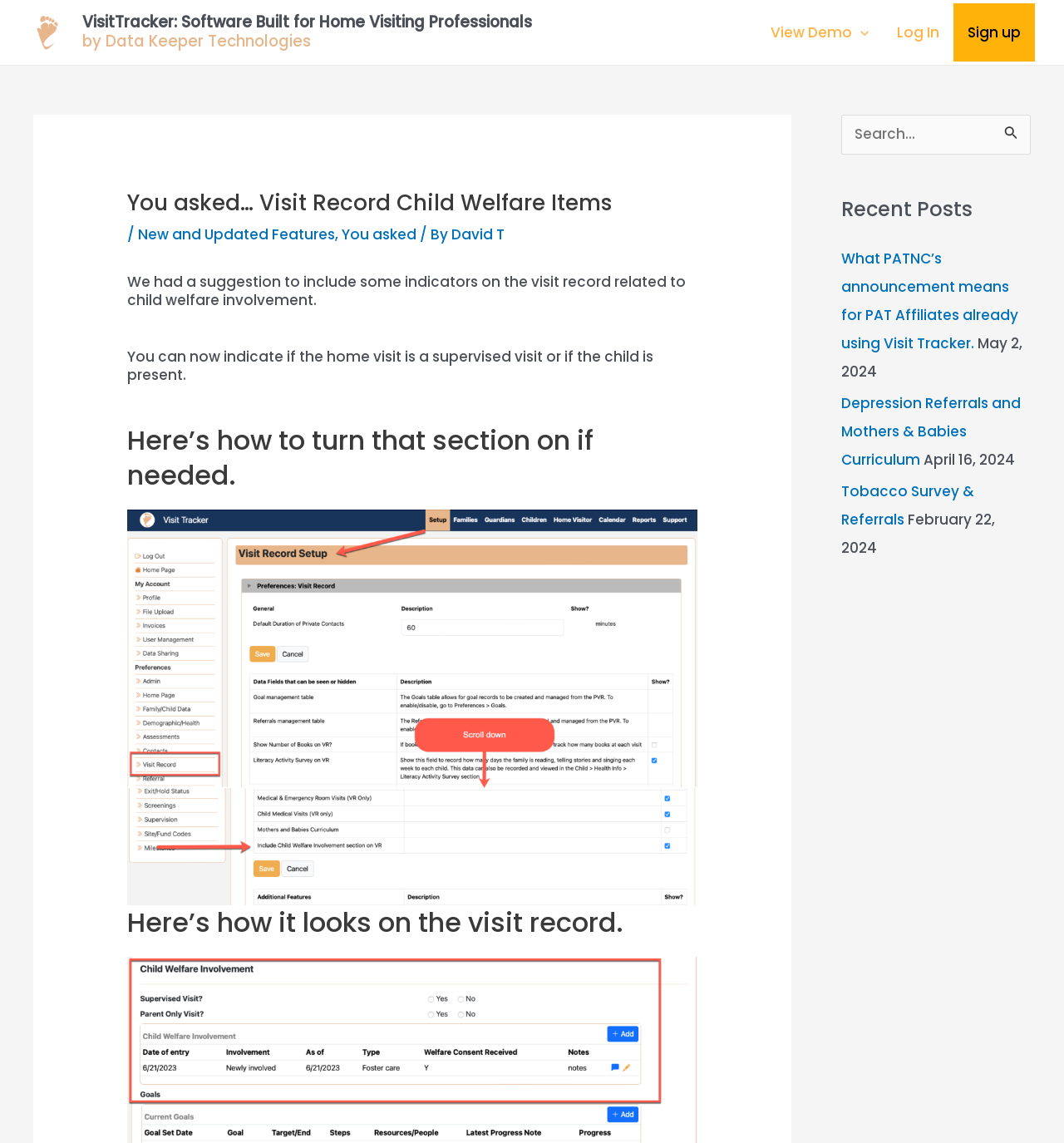What is the name of the software built for home visiting professionals?
Provide a detailed answer to the question, using the image to inform your response.

The answer can be found in the StaticText element with the text 'VisitTracker: Software Built for Home Visiting Professionals' which is a child of the Root Element.